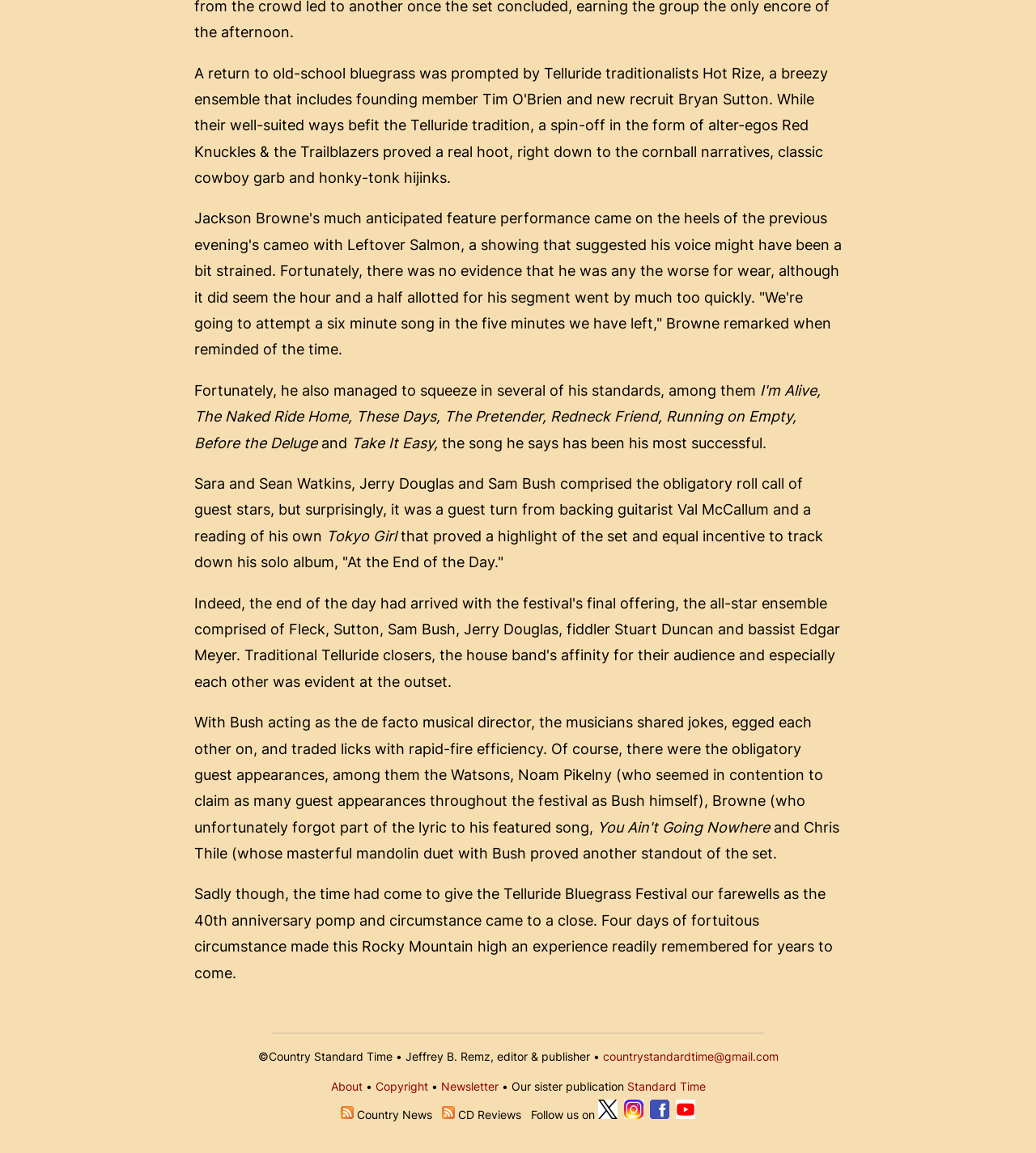Identify the bounding box for the UI element described as: "About". Ensure the coordinates are four float numbers between 0 and 1, formatted as [left, top, right, bottom].

[0.319, 0.936, 0.35, 0.948]